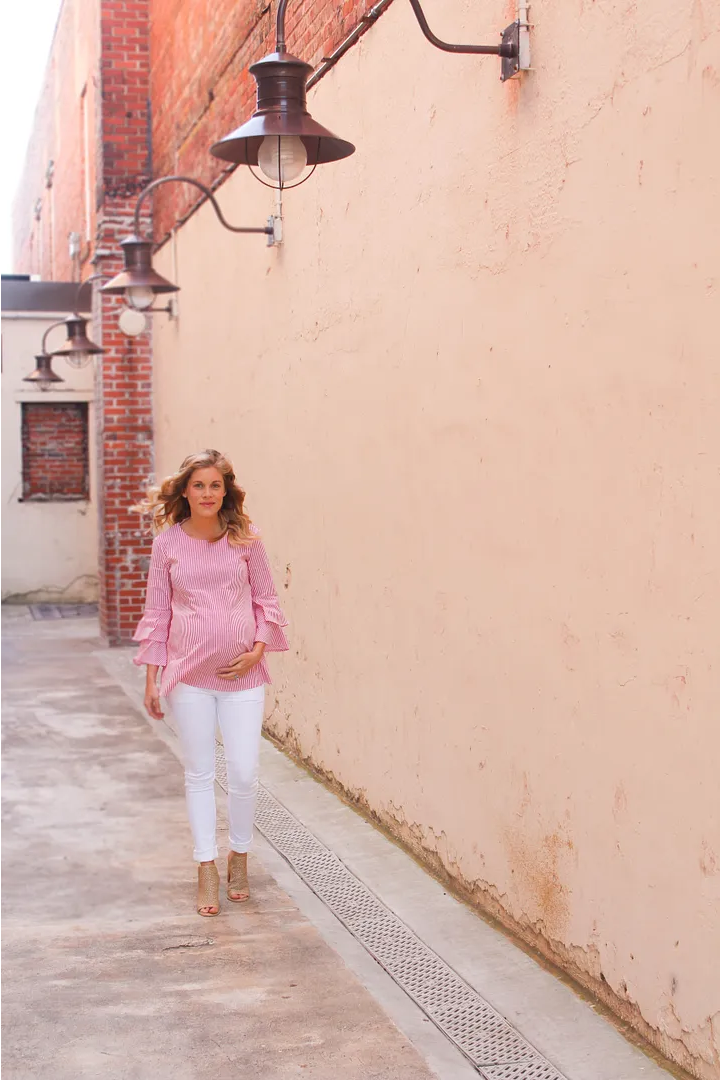What type of lights are hanging above?
Based on the content of the image, thoroughly explain and answer the question.

The caption specifically mentions 'vintage-style pendant lights hanging above' which adds a charming ambiance to the backdrop.